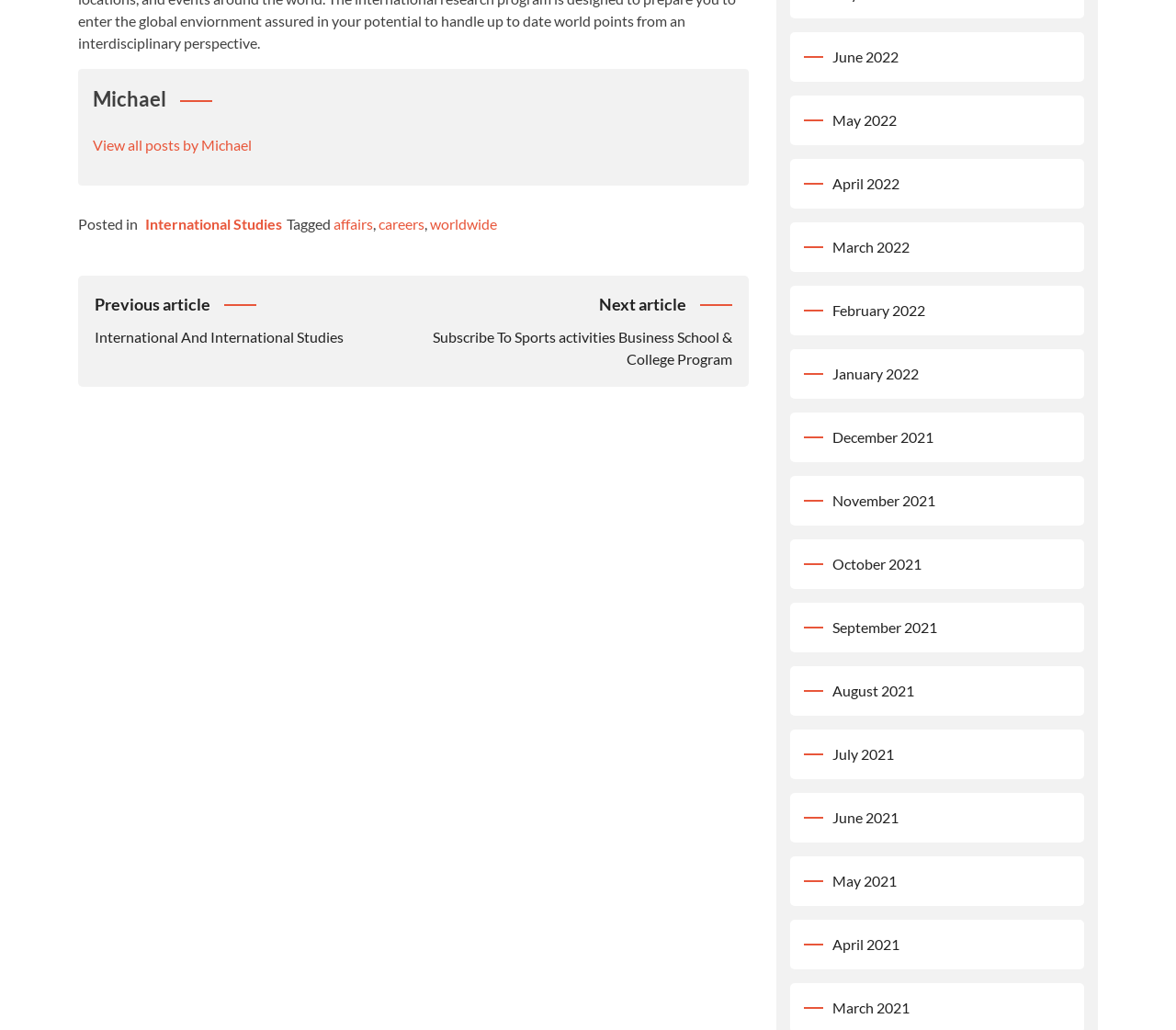Determine the bounding box coordinates for the clickable element to execute this instruction: "View posts in June 2022". Provide the coordinates as four float numbers between 0 and 1, i.e., [left, top, right, bottom].

[0.708, 0.046, 0.764, 0.063]